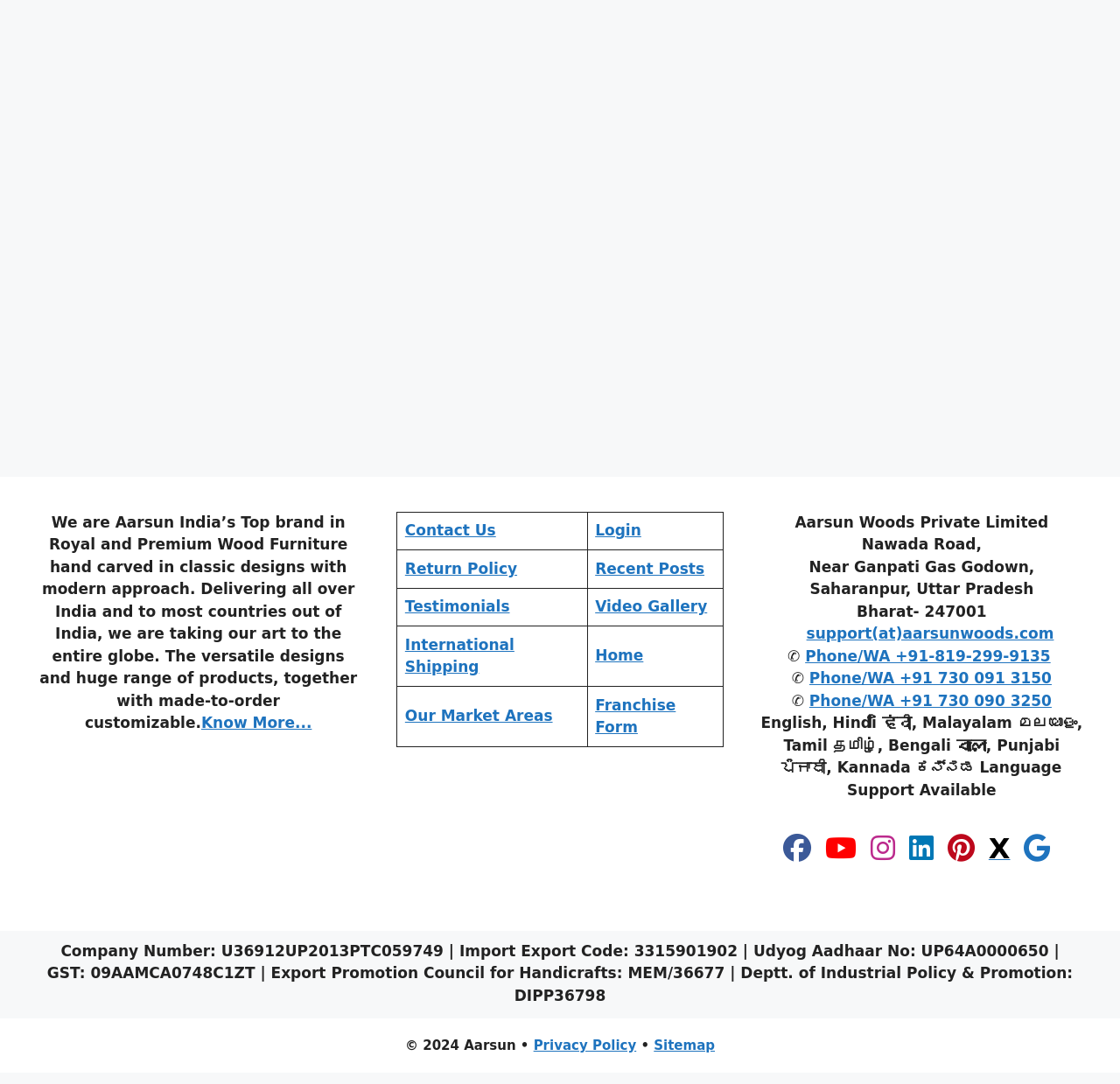Give a concise answer of one word or phrase to the question: 
What is the company name?

Aarsun Woods Private Limited